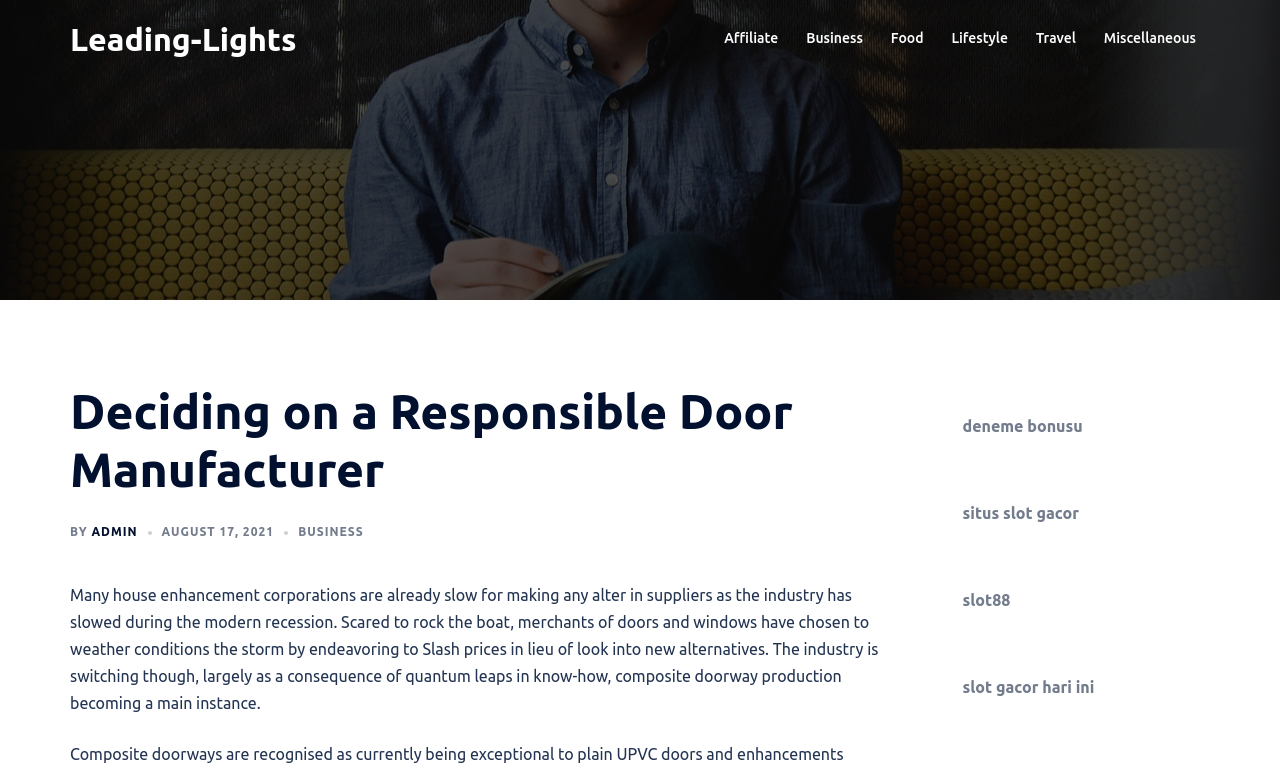Can you specify the bounding box coordinates of the area that needs to be clicked to fulfill the following instruction: "Visit the ADMIN page"?

[0.071, 0.687, 0.107, 0.704]